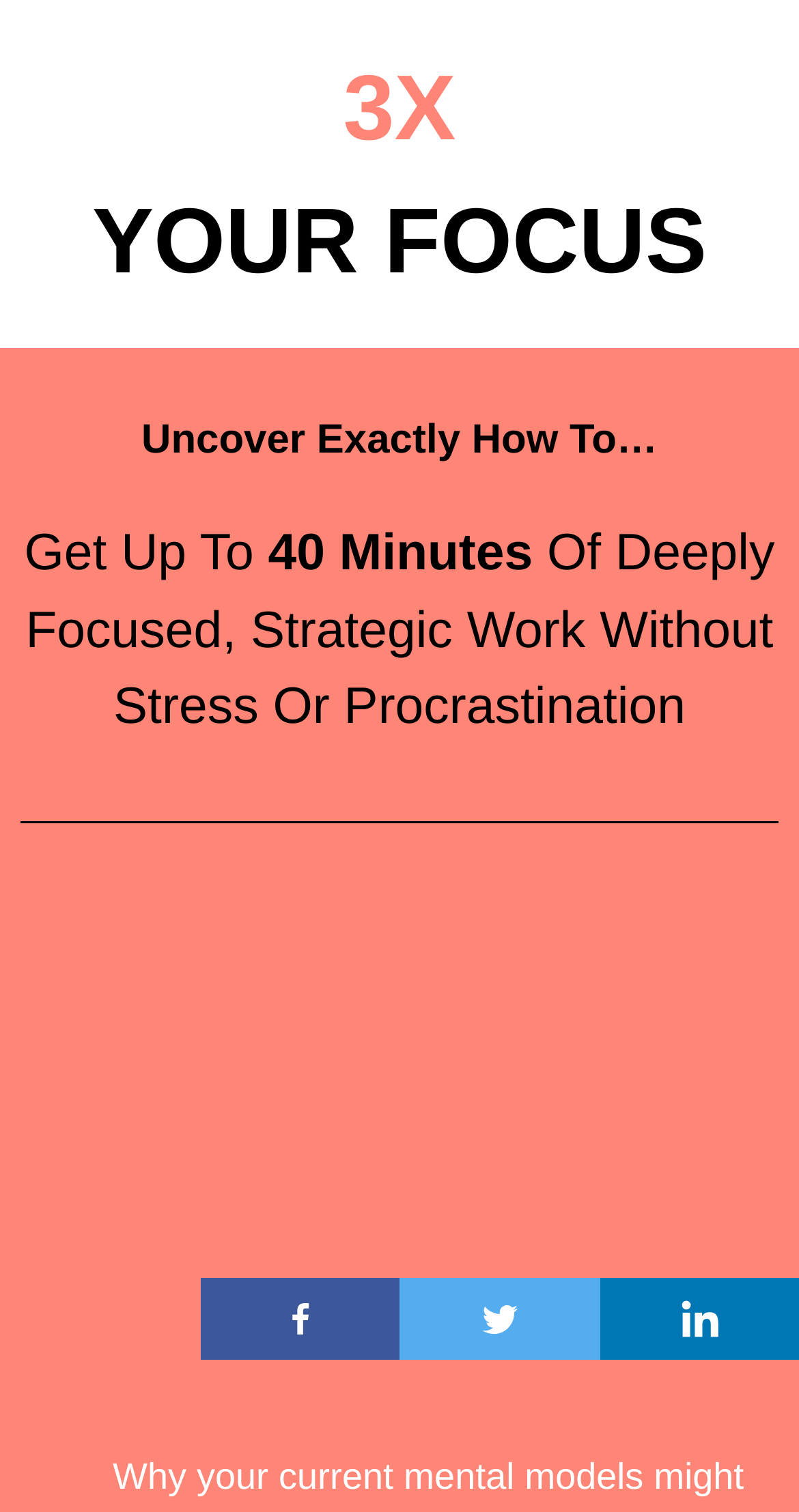Use a single word or phrase to answer the question:
What is the maximum time of focused work promised?

40 minutes